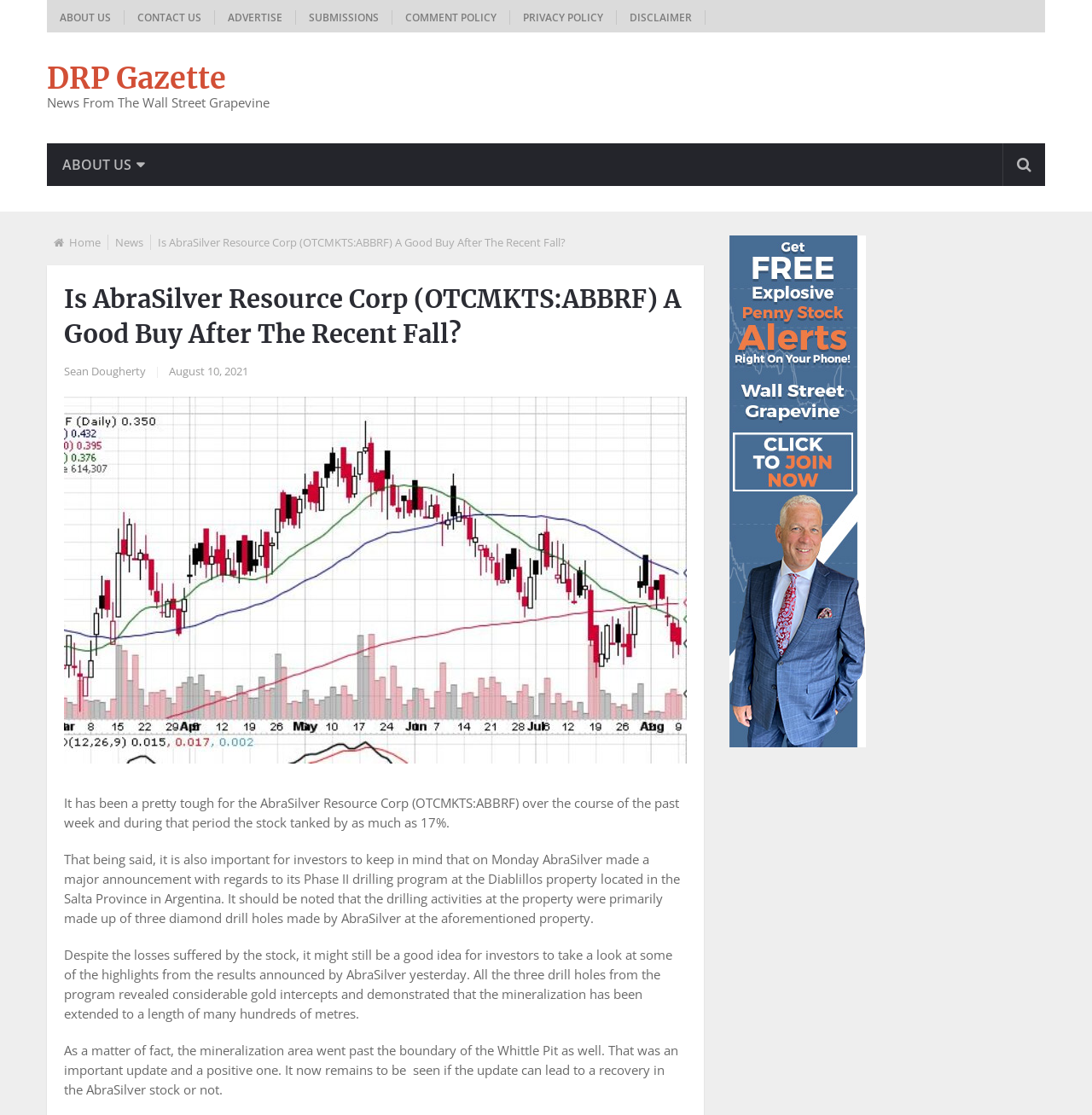Locate the bounding box coordinates of the element you need to click to accomplish the task described by this instruction: "Check the recent post by Sean Dougherty".

[0.059, 0.326, 0.134, 0.34]